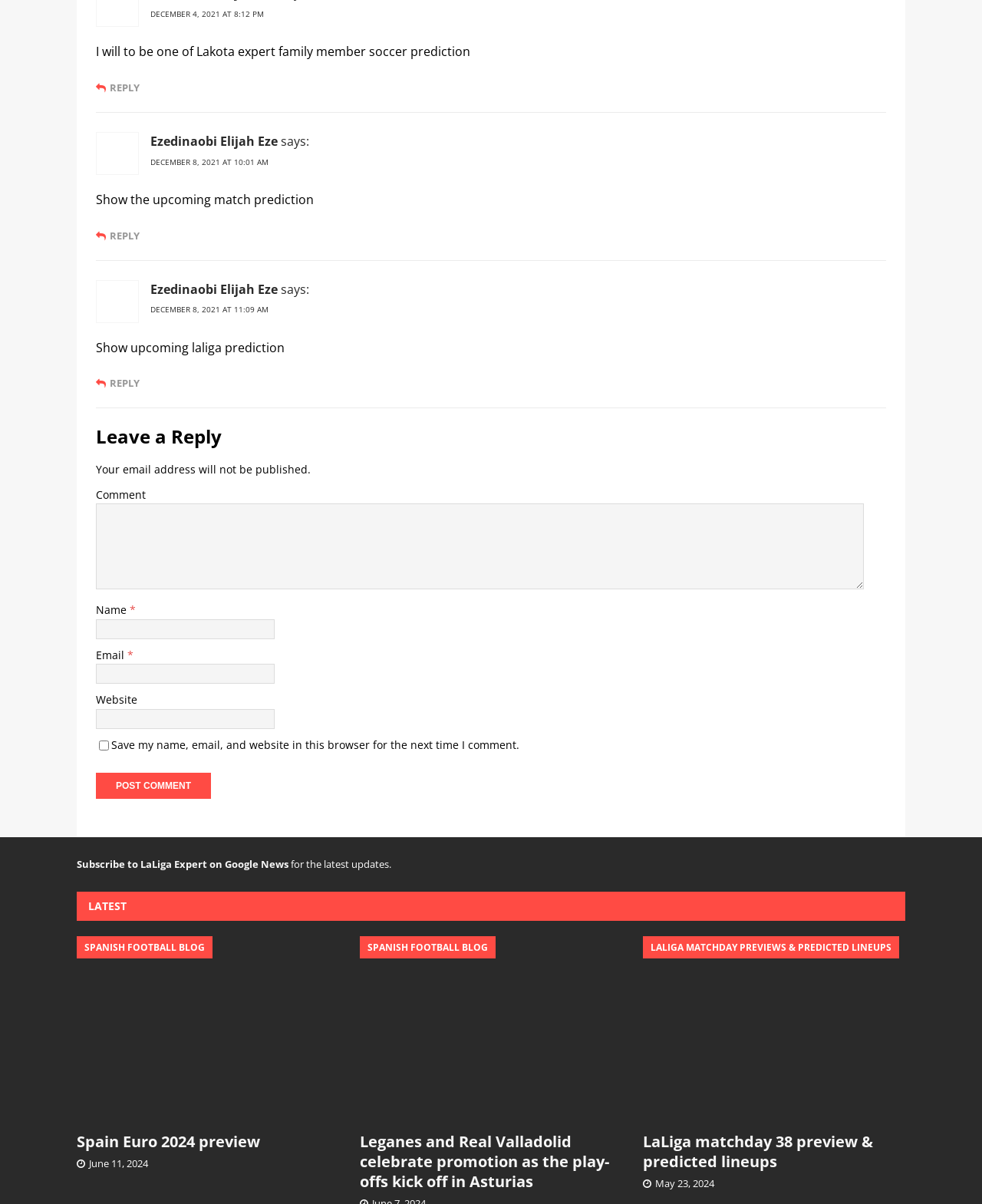Extract the bounding box of the UI element described as: "Contents".

None